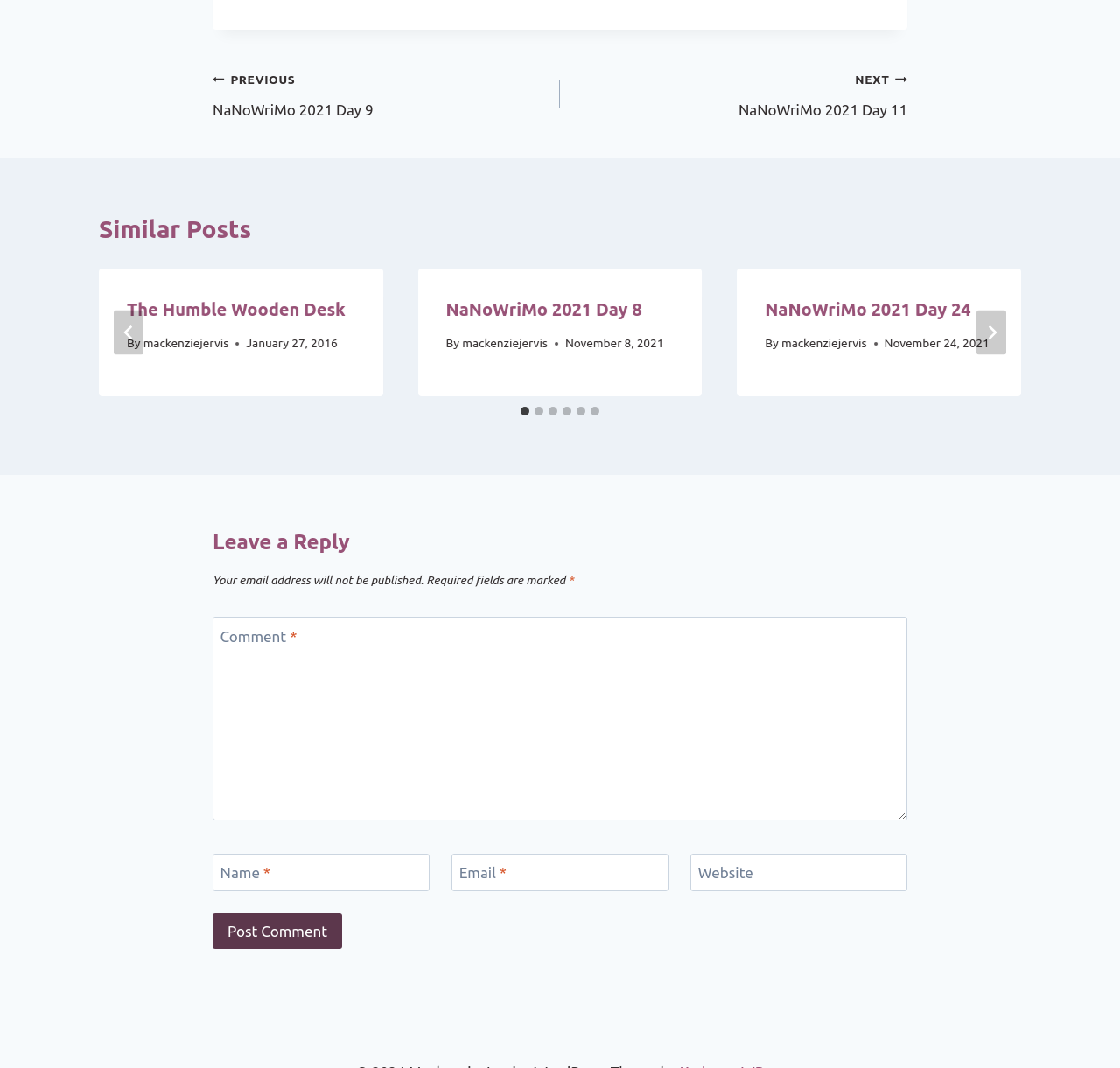Give a one-word or short phrase answer to the question: 
How many fields are required in the comment form?

3